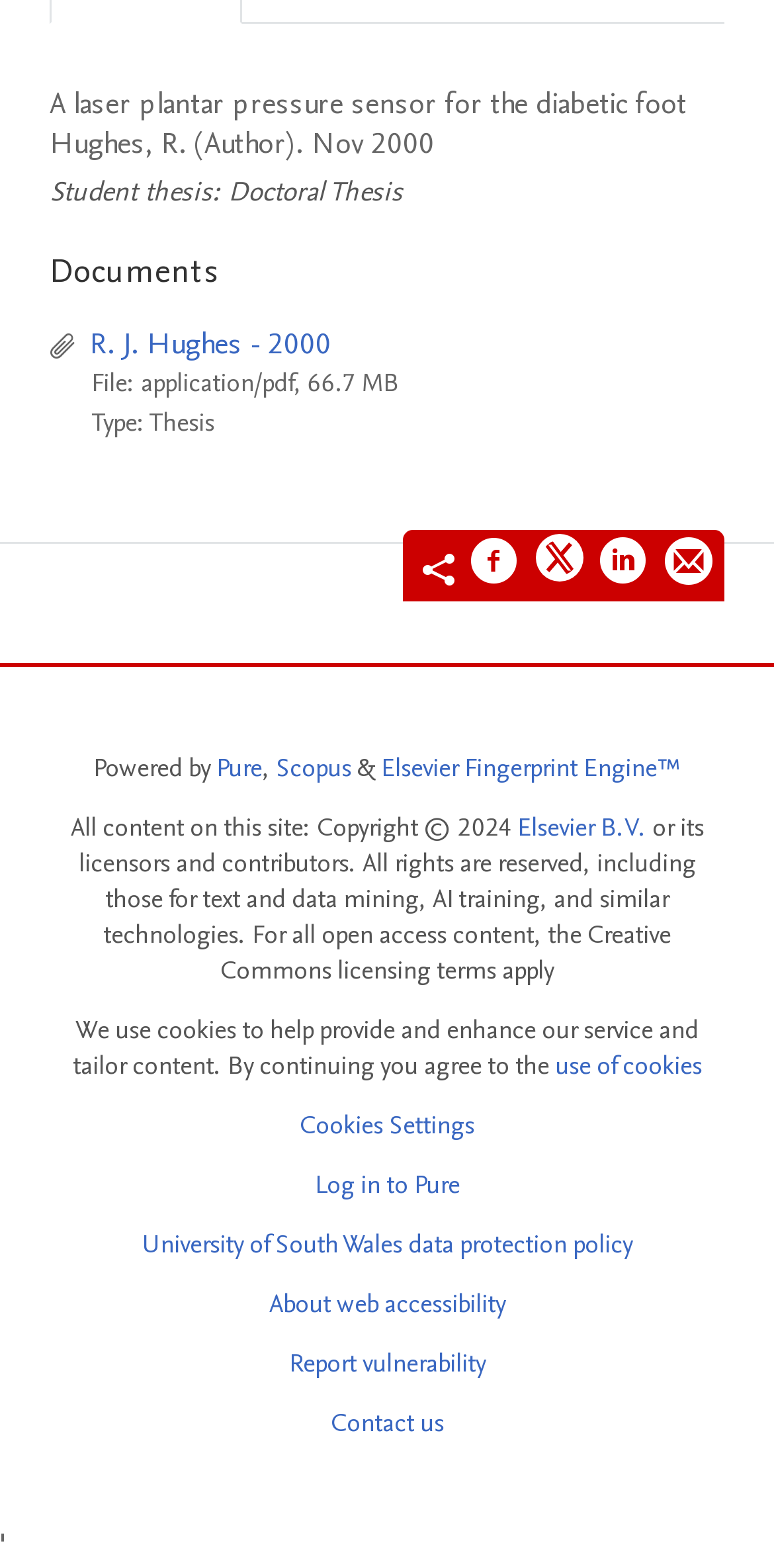Provide the bounding box coordinates for the area that should be clicked to complete the instruction: "go to Twitter".

None